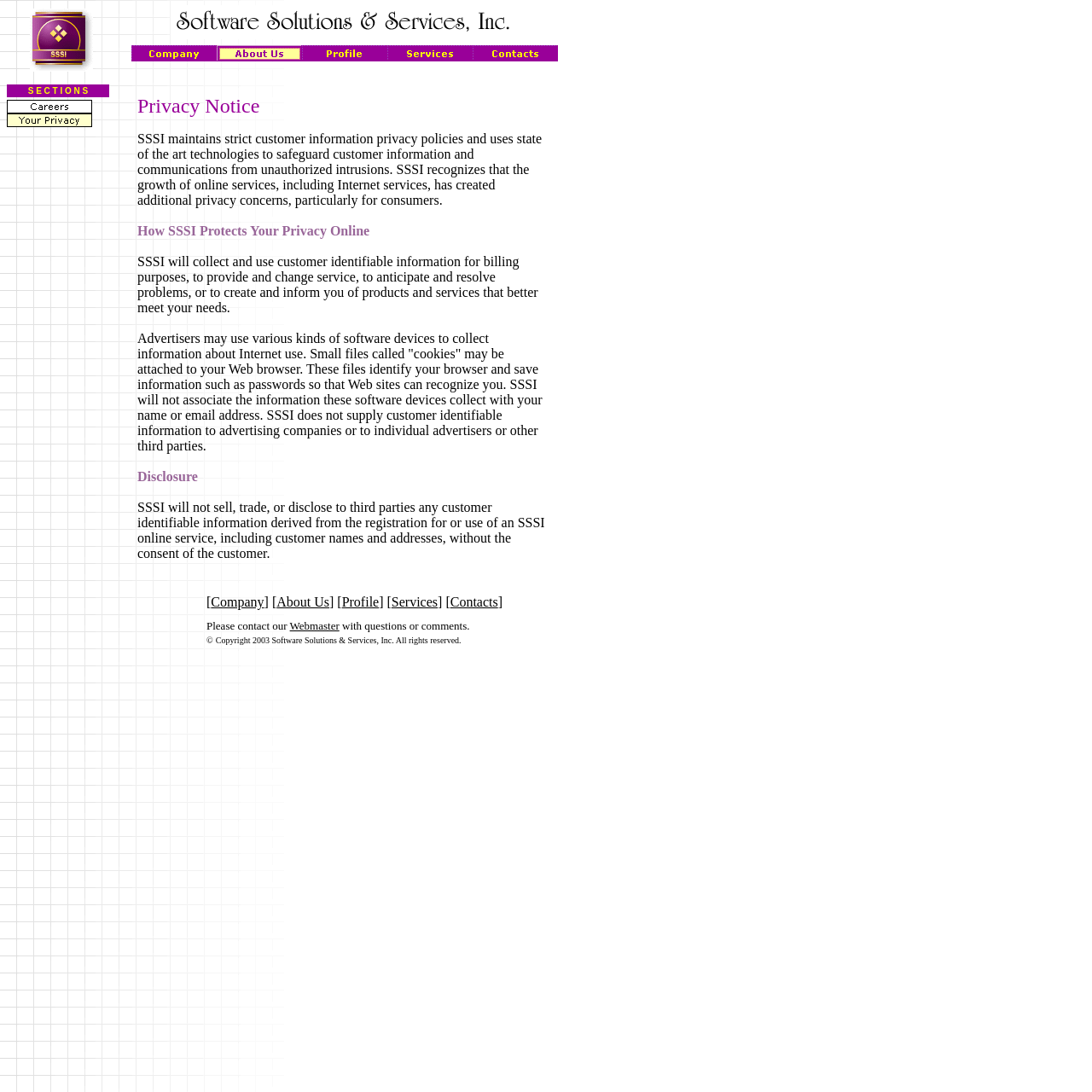Specify the bounding box coordinates of the area to click in order to follow the given instruction: "click About Us."

[0.198, 0.045, 0.277, 0.059]